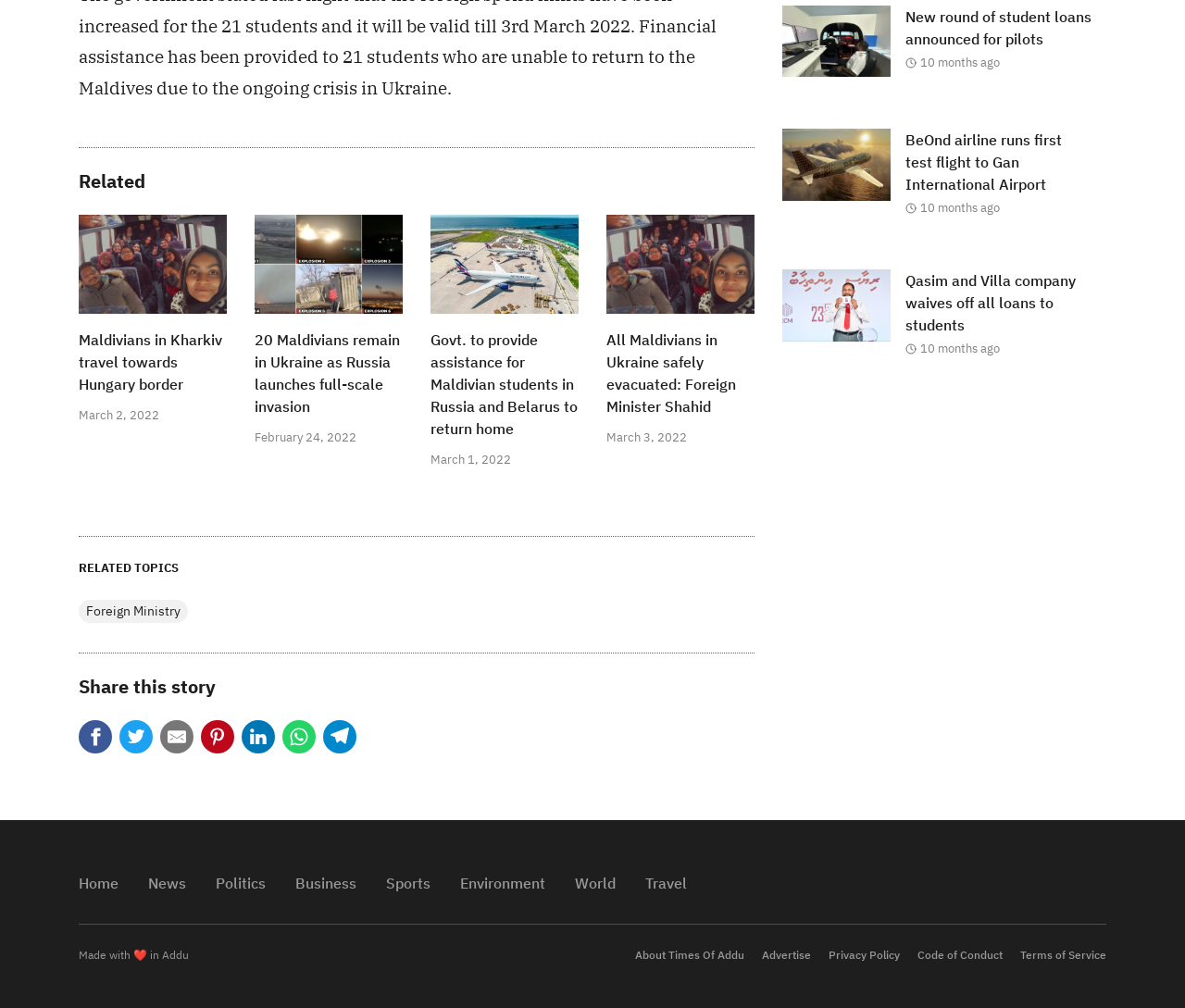What is the name of the airline mentioned in the news article 'BeOnd airline runs first test flight to Gan International Airport'?
Answer with a single word or short phrase according to what you see in the image.

BeOnd